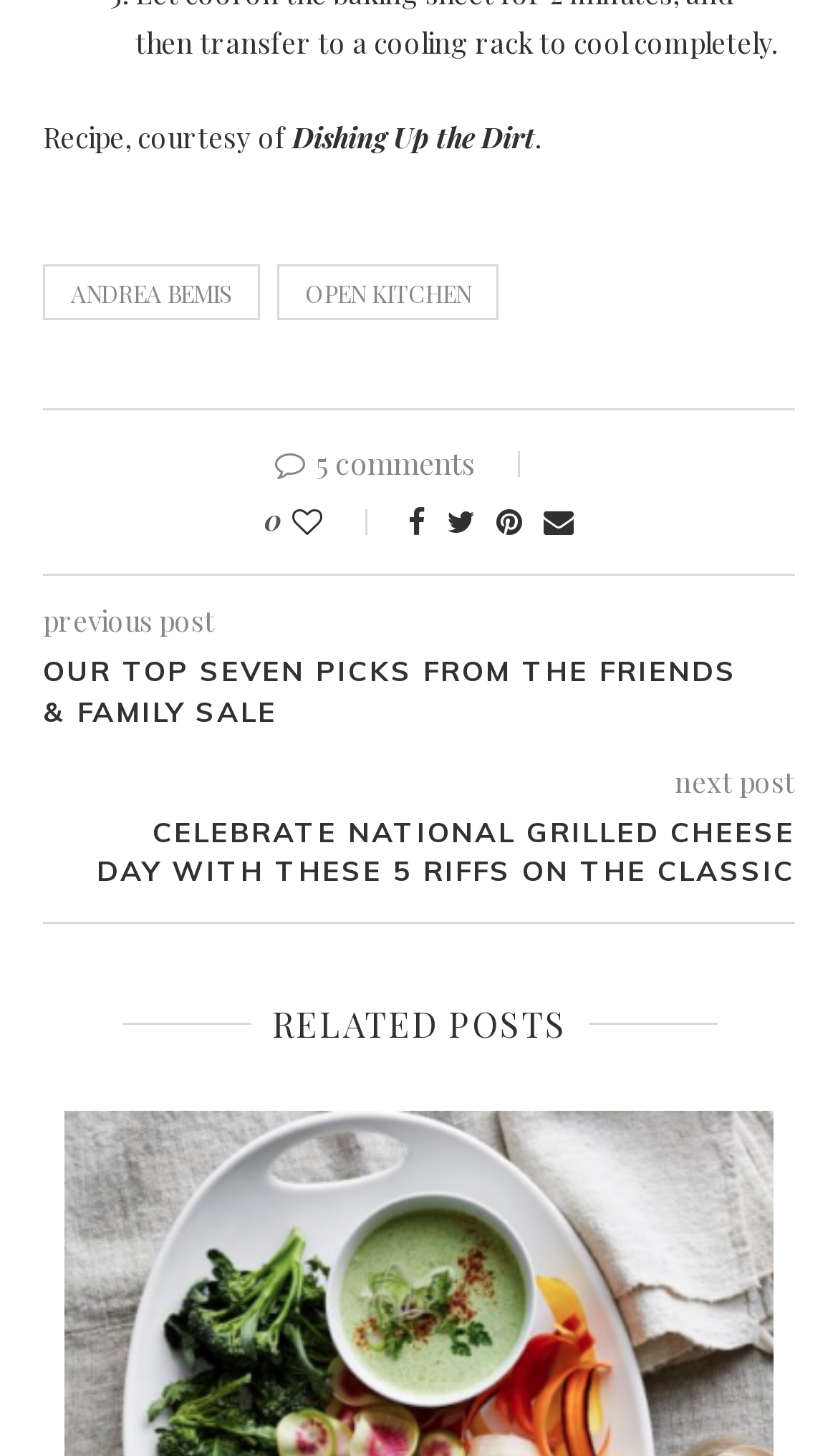Locate the bounding box coordinates of the area where you should click to accomplish the instruction: "go to the OPEN KITCHEN page".

[0.331, 0.182, 0.595, 0.22]